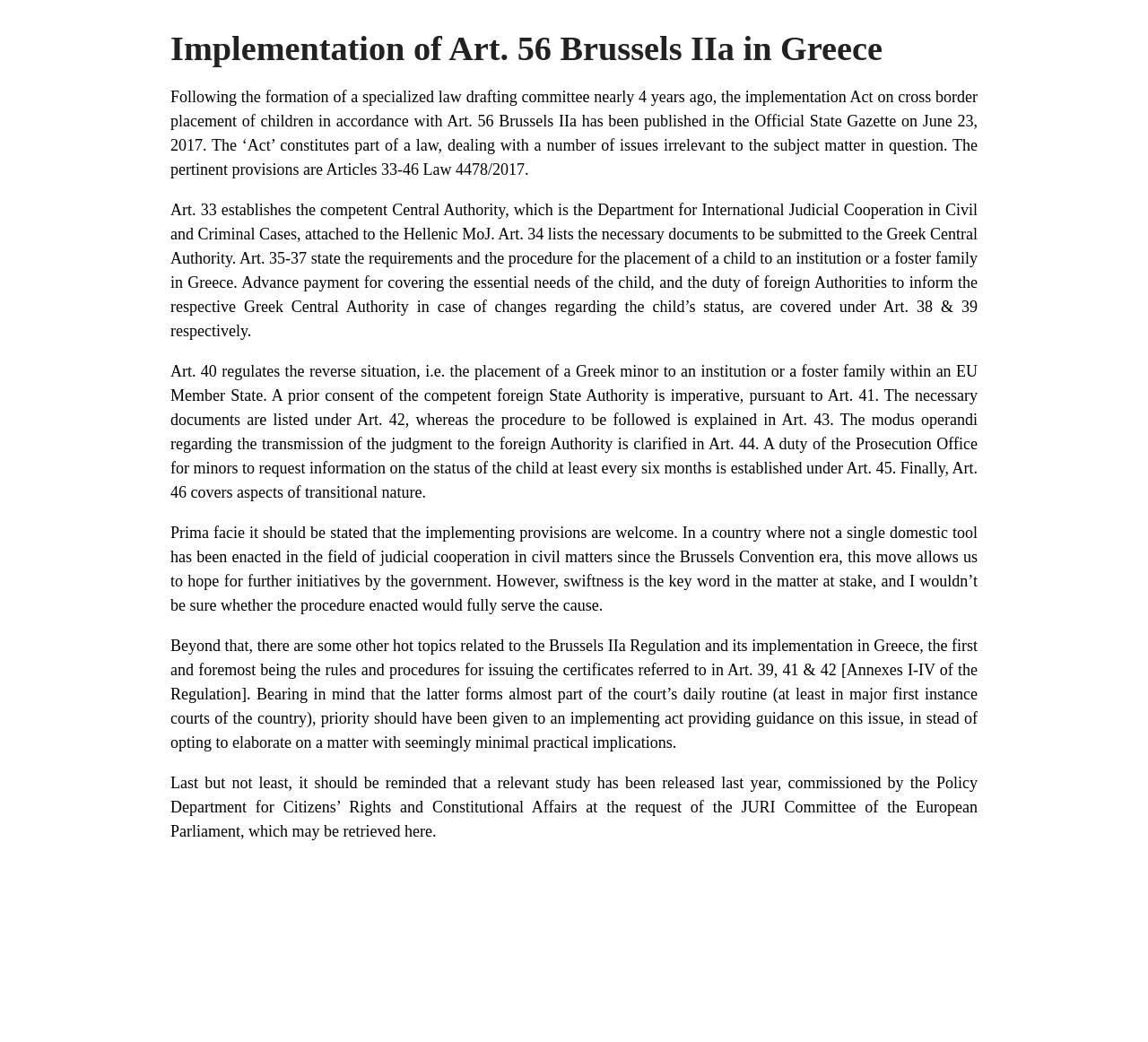Where can a relevant study be retrieved?
Please answer the question with as much detail as possible using the screenshot.

The webpage mentions that a relevant study has been released last year, commissioned by the Policy Department for Citizens’ Rights and Constitutional Affairs at the request of the JURI Committee of the European Parliament, which may be retrieved by clicking the 'here' link.